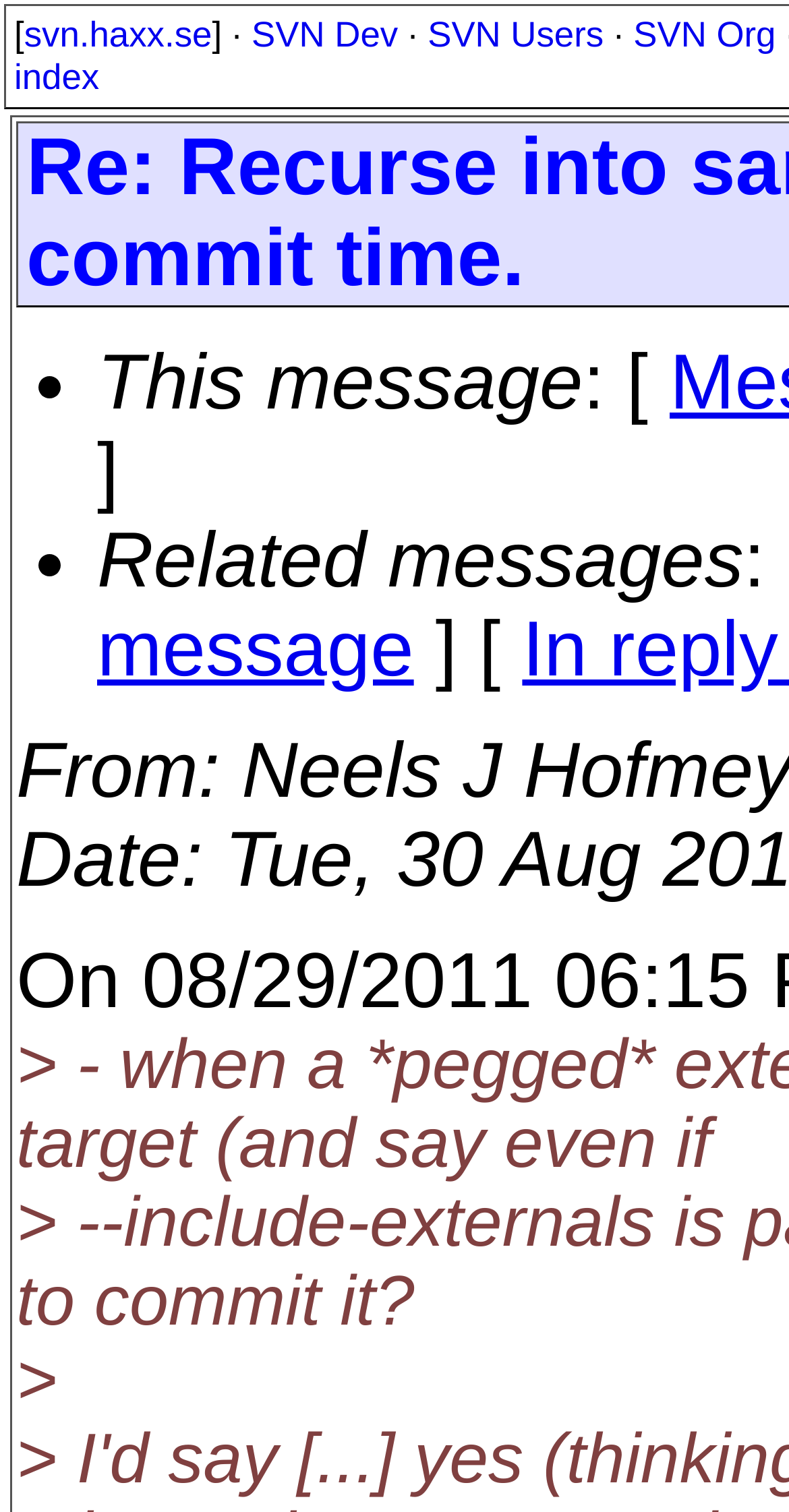How many links are there on the top?
Using the picture, provide a one-word or short phrase answer.

4